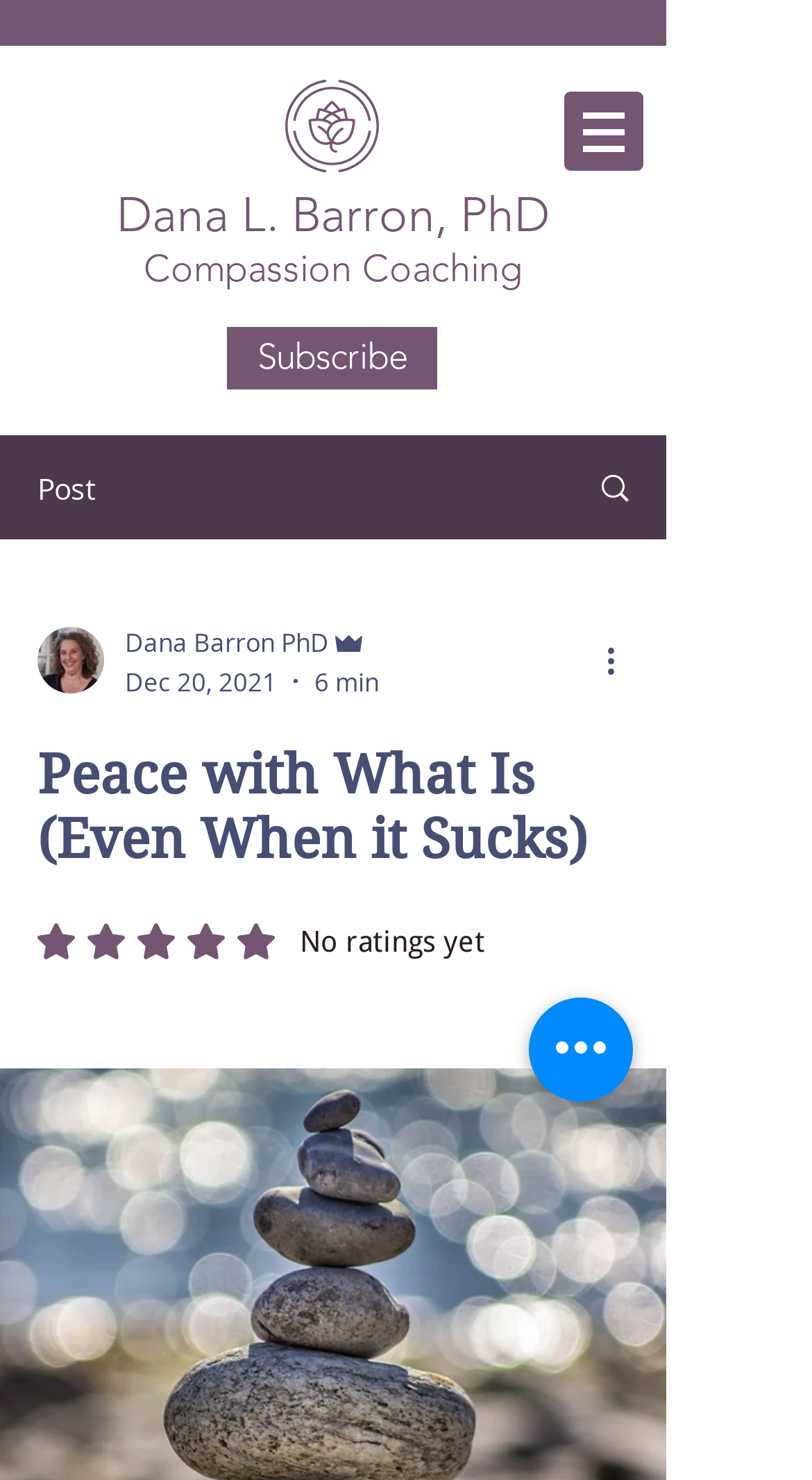Find the bounding box coordinates for the element described here: "aria-label="More actions"".

[0.738, 0.429, 0.8, 0.463]